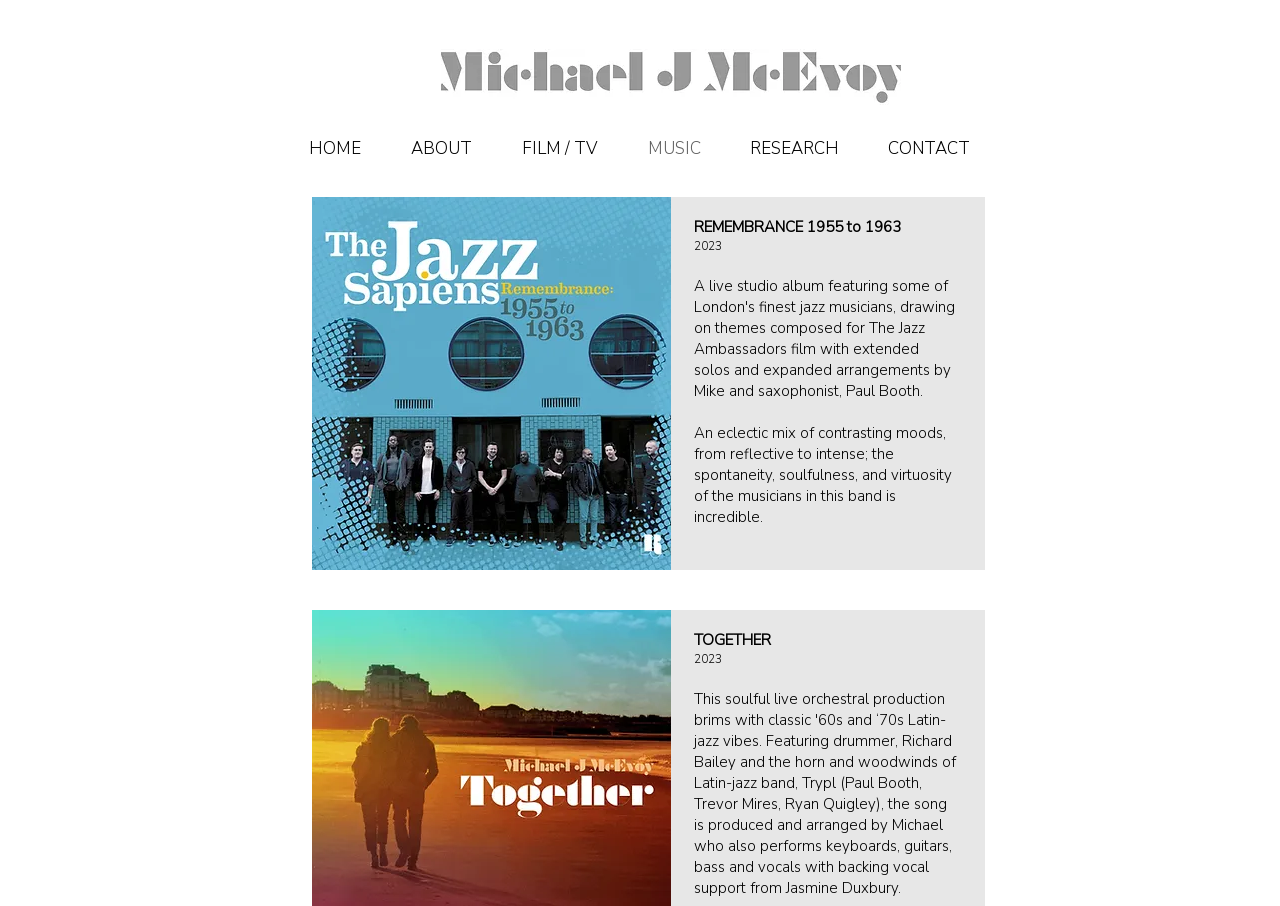Identify the bounding box of the UI component described as: "RESEARCH".

[0.566, 0.137, 0.674, 0.192]